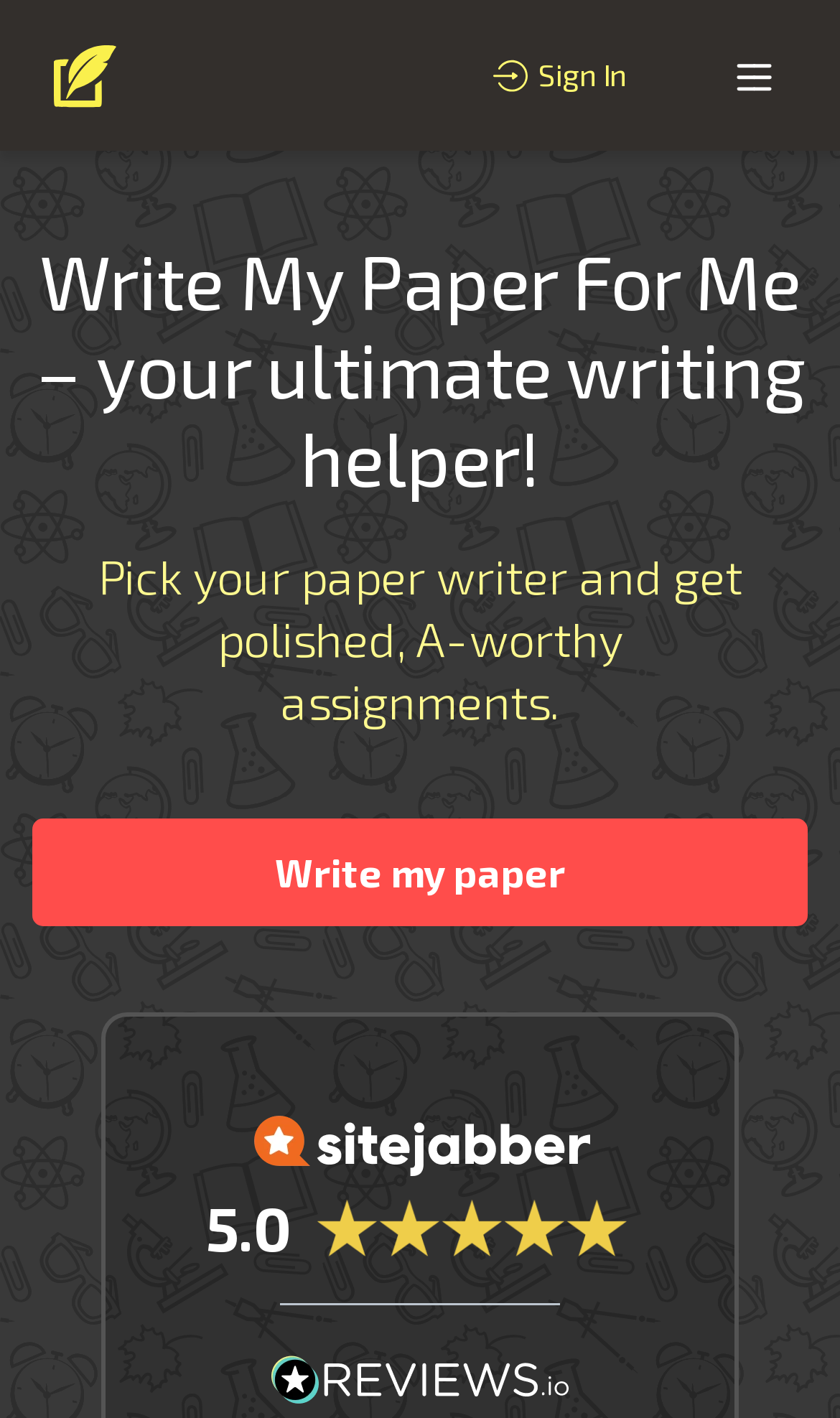What is the purpose of the website?
Based on the image, provide your answer in one word or phrase.

Paper writing service